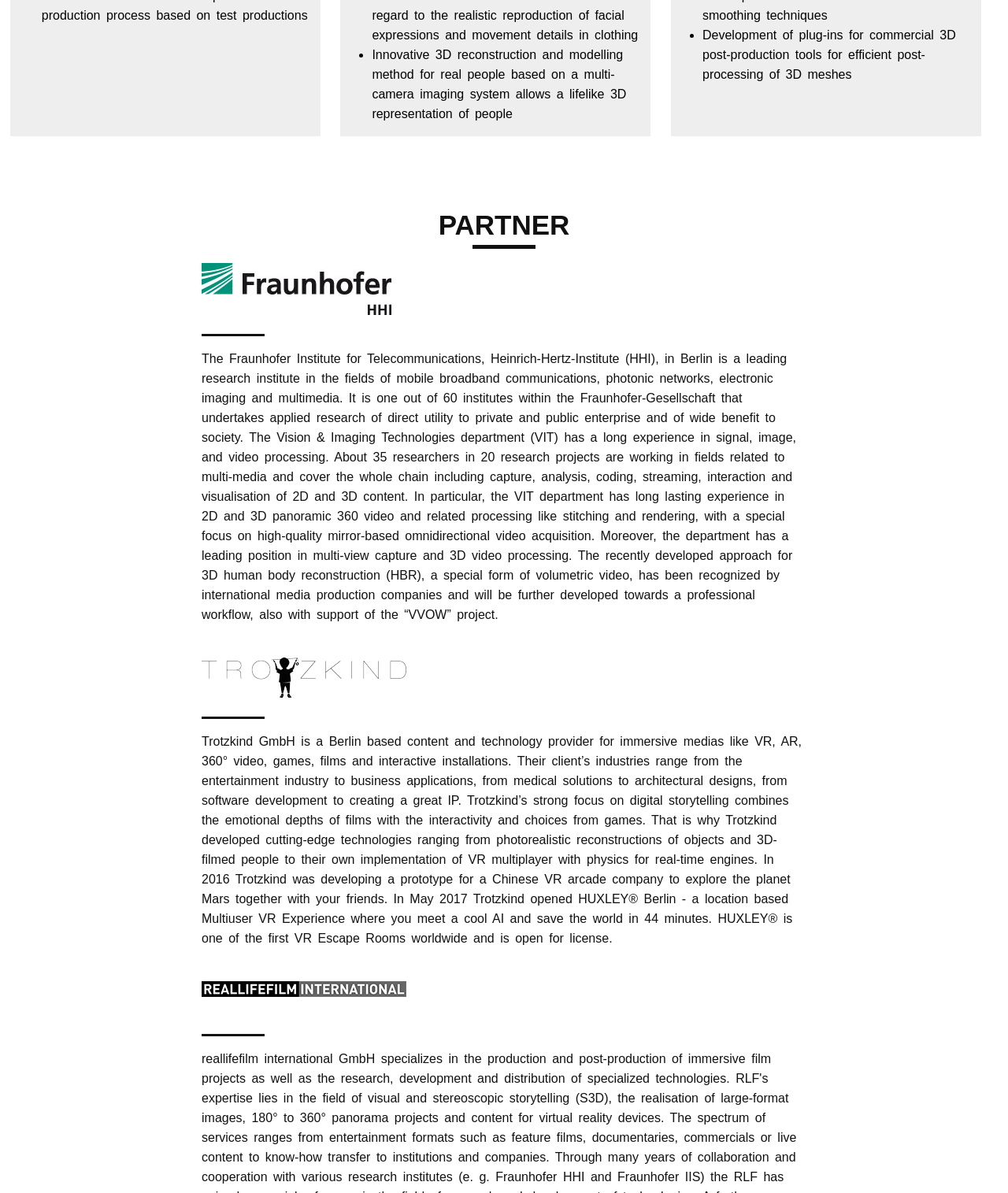What is the research focus of Fraunhofer HHI?
Look at the image and answer the question with a single word or phrase.

Signal, image, and video processing